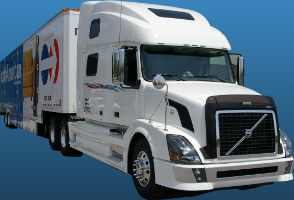What is the background color of the image?
Kindly give a detailed and elaborate answer to the question.

The caption states that 'the background is a gradient blue', which enhances the truck's visibility and emphasizes its modern features.